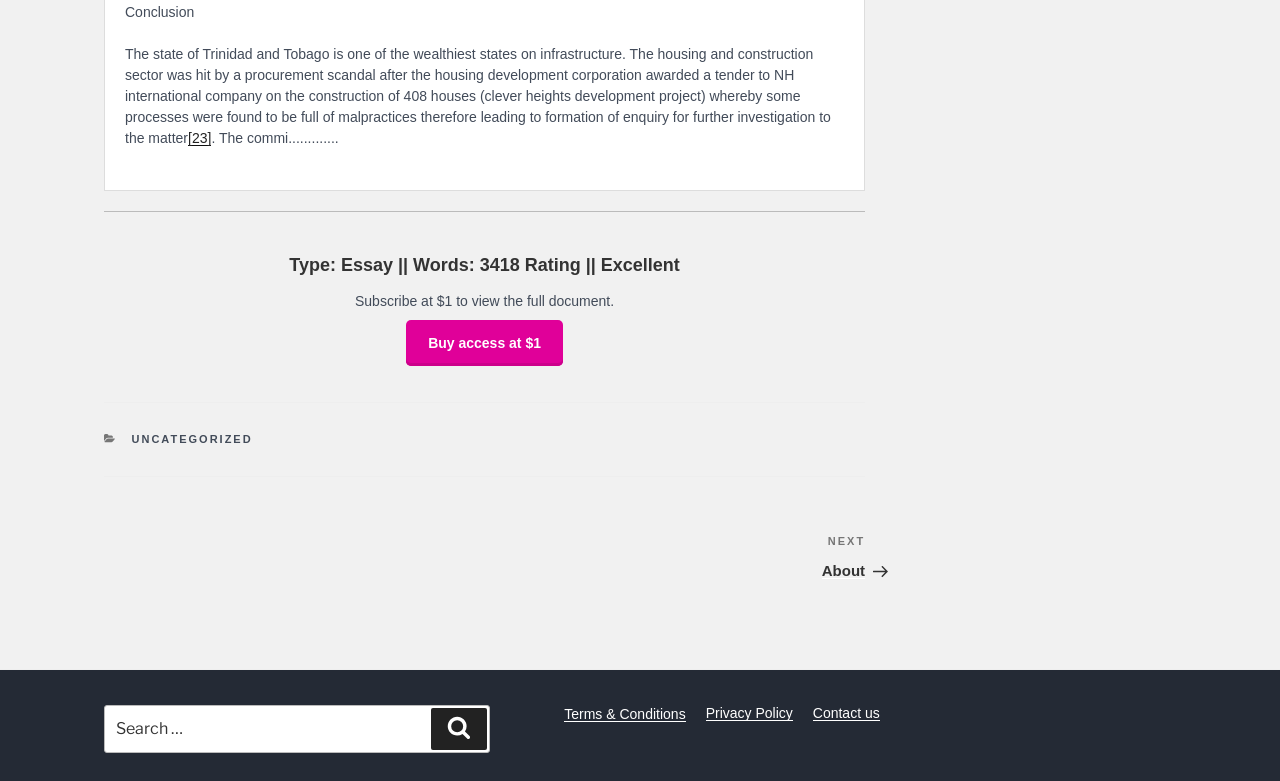Please identify the bounding box coordinates of the element's region that should be clicked to execute the following instruction: "View the full document". The bounding box coordinates must be four float numbers between 0 and 1, i.e., [left, top, right, bottom].

[0.317, 0.41, 0.44, 0.469]